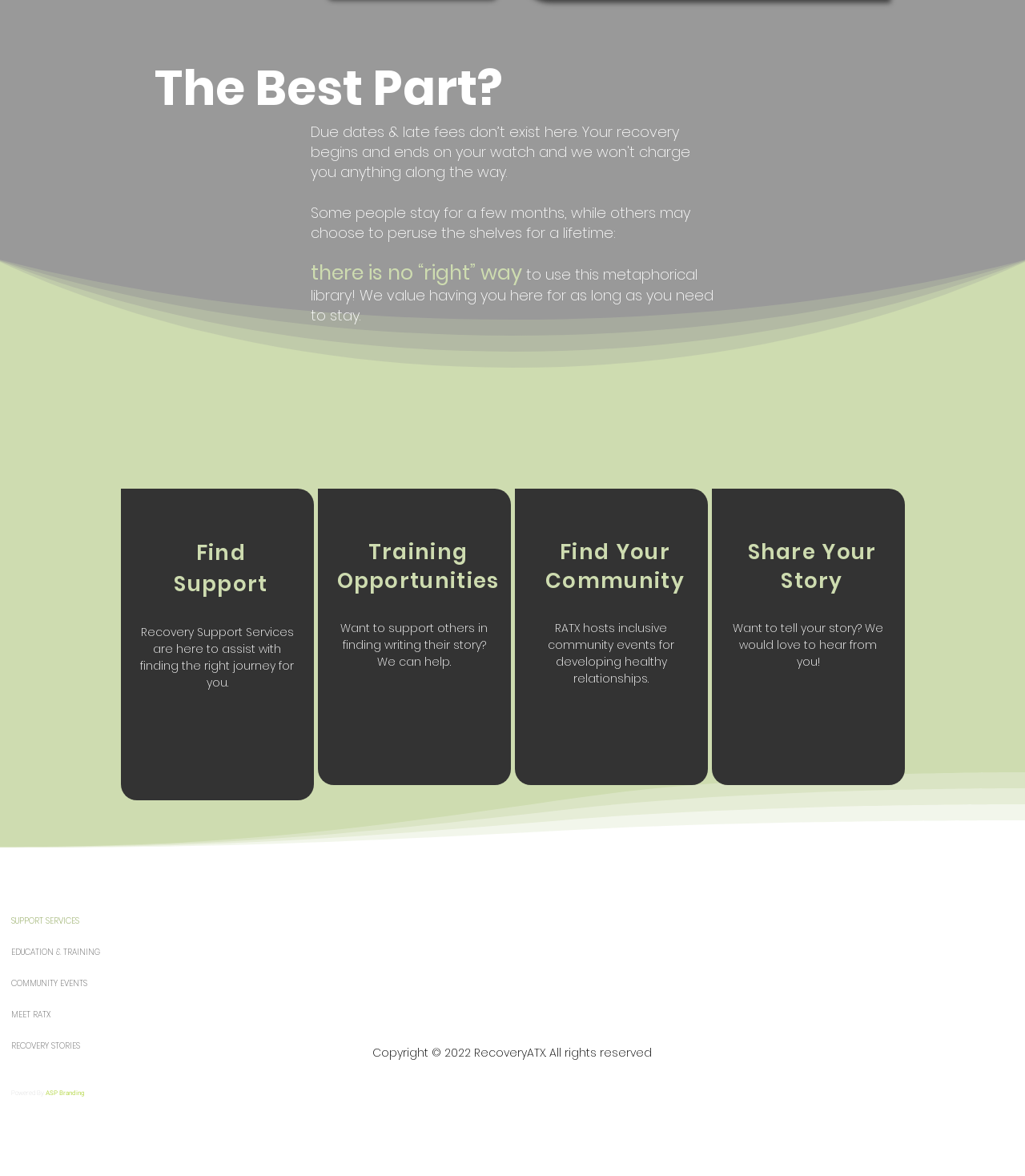What is the main theme of this website?
Please use the visual content to give a single word or phrase answer.

Recovery Support